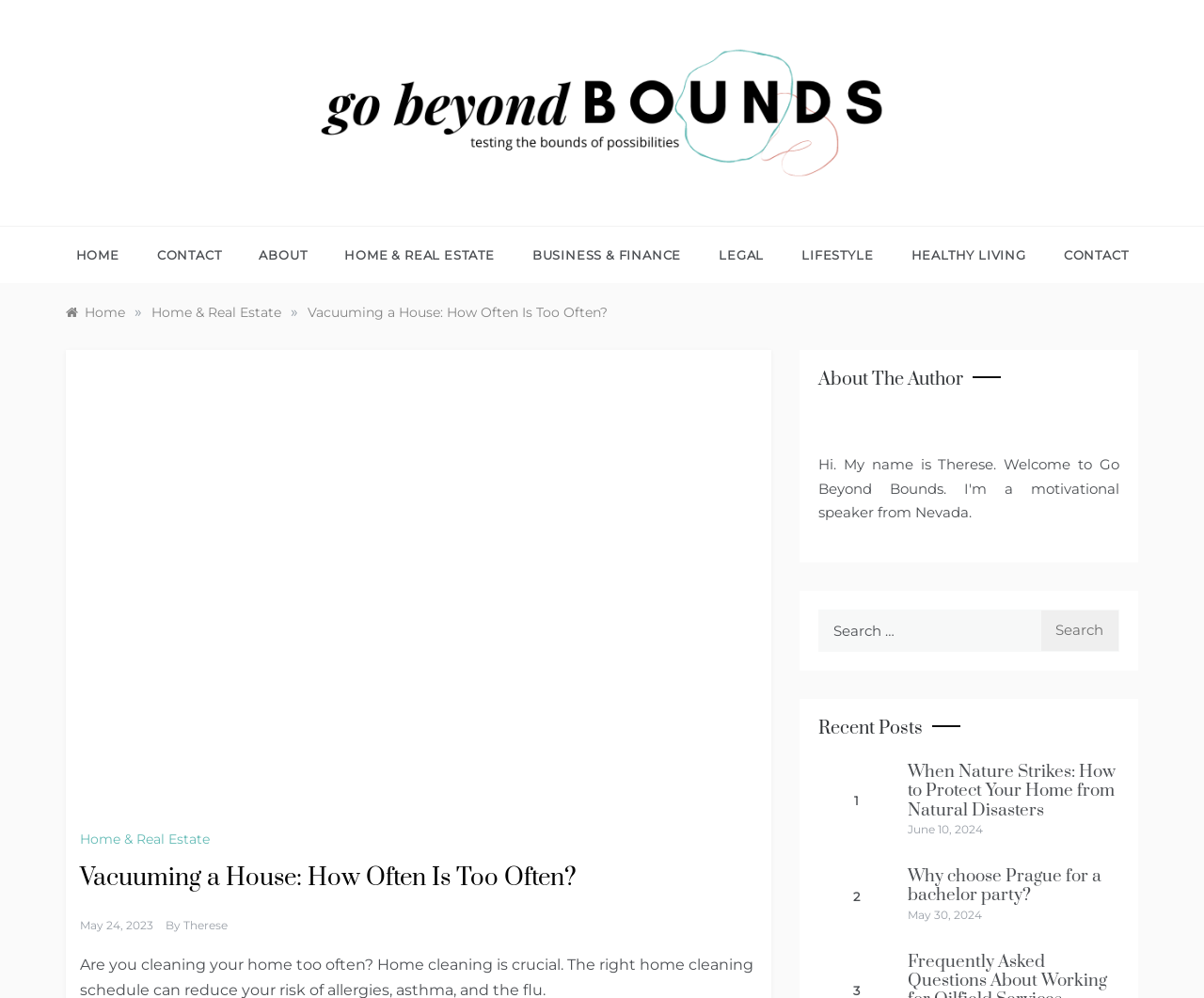Identify the bounding box of the UI element described as follows: "Home & Real Estate". Provide the coordinates as four float numbers in the range of 0 to 1 [left, top, right, bottom].

[0.066, 0.832, 0.178, 0.849]